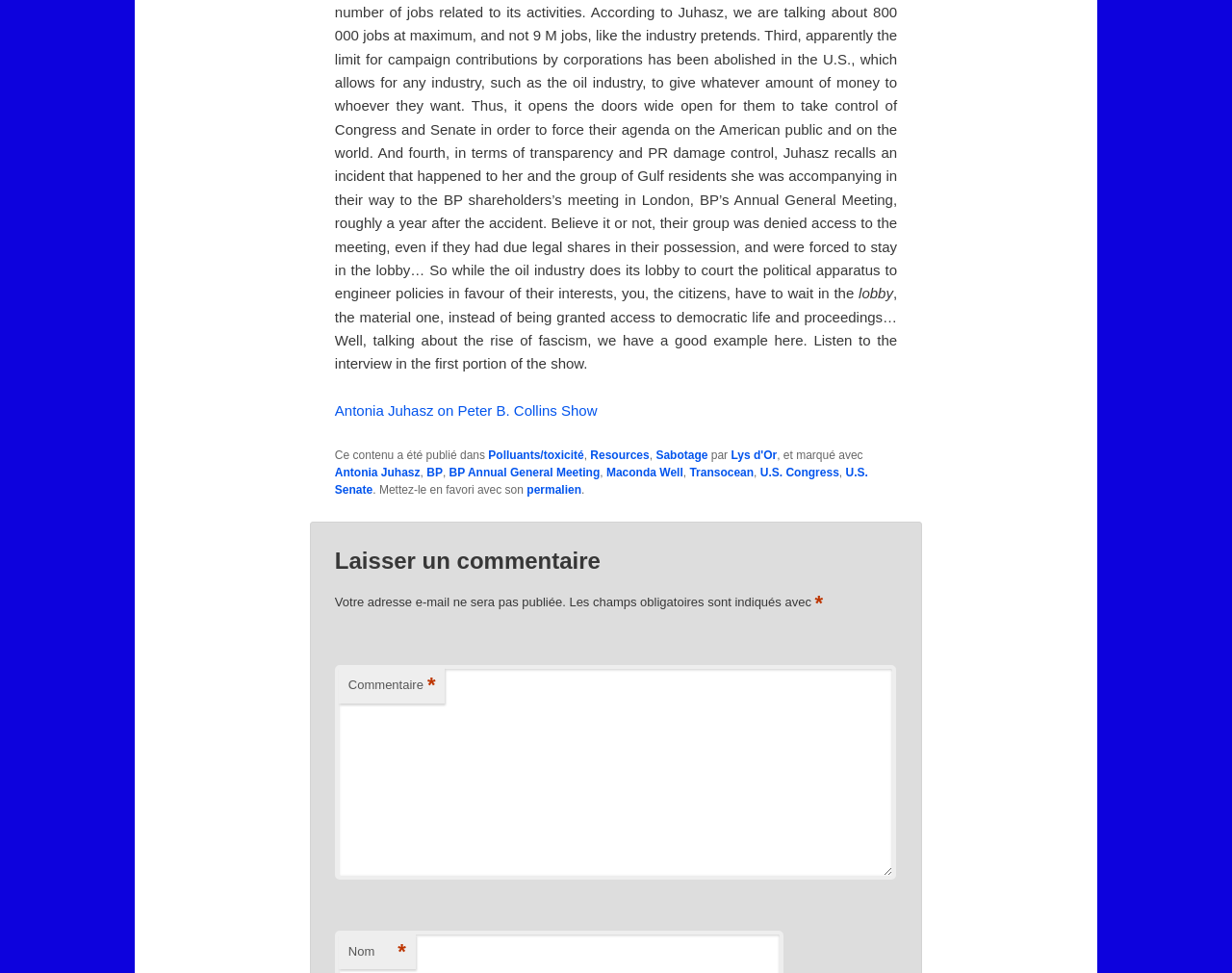Can you pinpoint the bounding box coordinates for the clickable element required for this instruction: "Click on the link to Sabotage"? The coordinates should be four float numbers between 0 and 1, i.e., [left, top, right, bottom].

[0.532, 0.461, 0.575, 0.475]